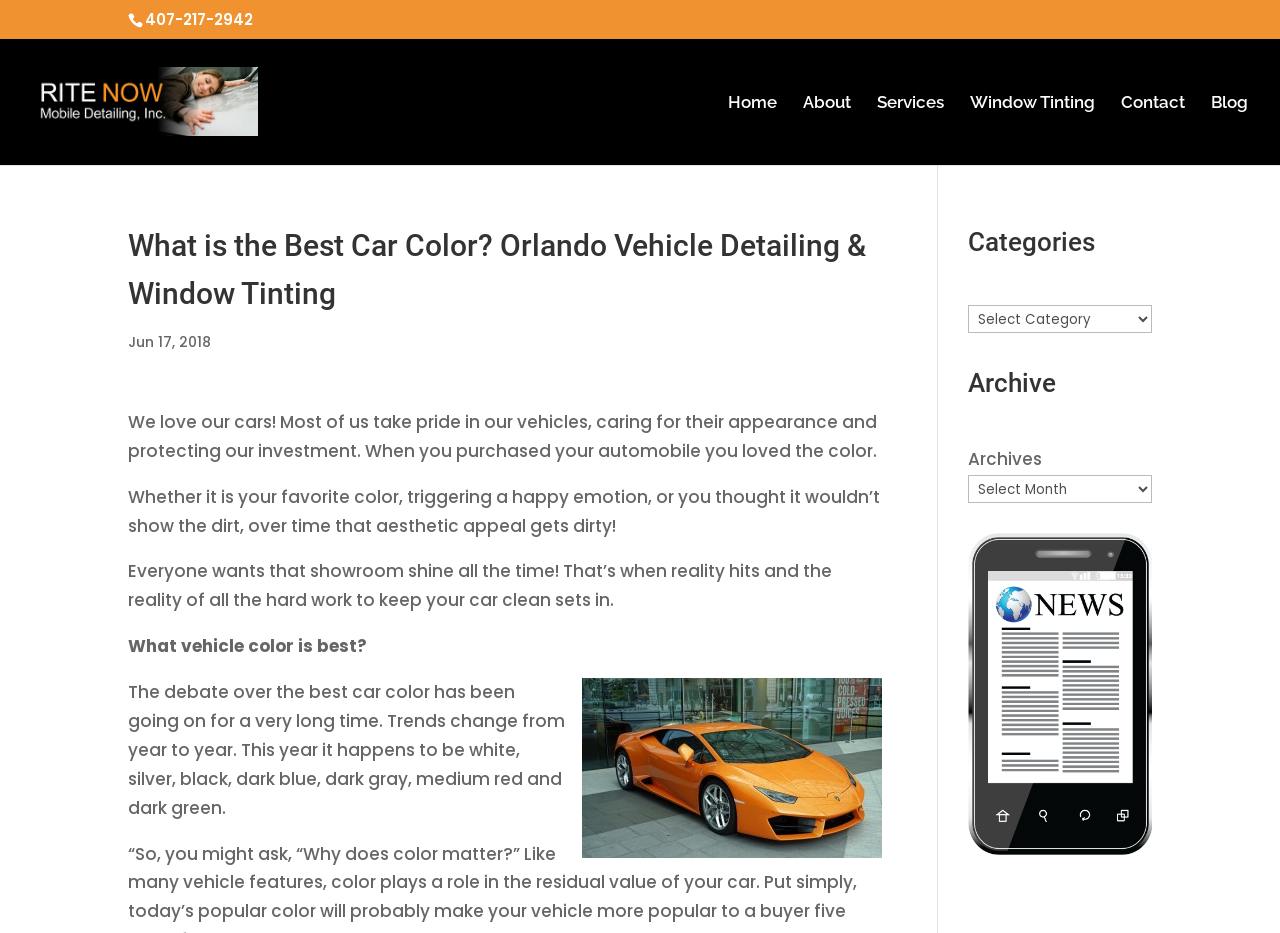Produce a meticulous description of the webpage.

This webpage is about Rite Now Mobile Detailing, a company that provides vehicle detailing and window tinting services in Orlando. At the top left corner, there is a phone number "407-217-2942" and a link to the company's name "Rite Now Mobile Detailing" accompanied by a logo image. 

To the right of the company name, there is a navigation menu with links to "Home", "About", "Services", "Window Tinting", "Contact", and "Blog". 

Below the navigation menu, there is a heading that reads "What is the Best Car Color? Orlando Vehicle Detailing & Window Tinting". Underneath the heading, there is a date "Jun 17, 2018" and a series of paragraphs discussing the importance of car appearance and the debate over the best car color. 

The text explains that people take pride in their vehicles and want to maintain their showroom shine. It also mentions that the best car color is a matter of personal preference and that trends change from year to year. 

To the right of the text, there is an image, likely related to car detailing or color options. 

On the right side of the page, there are two sections: "Categories" and "Archive". The "Categories" section has a dropdown menu, and the "Archive" section has a dropdown menu and a list of archives. Below the "Archive" section, there is a figure with an image labeled "Rite Now Mobile News".